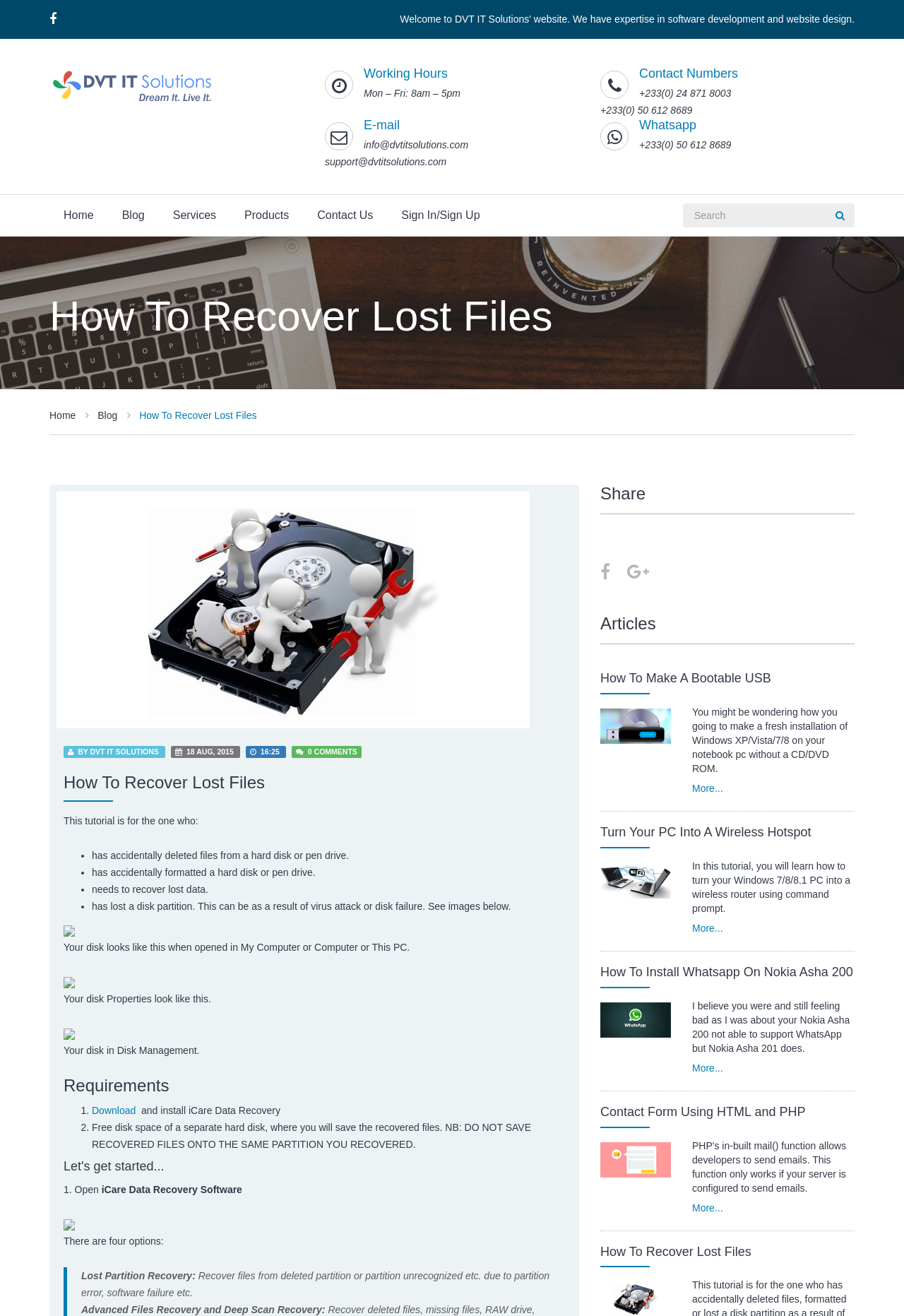Locate the bounding box coordinates of the clickable region to complete the following instruction: "Click on the 'Sign In/Sign Up' link."

[0.428, 0.15, 0.547, 0.177]